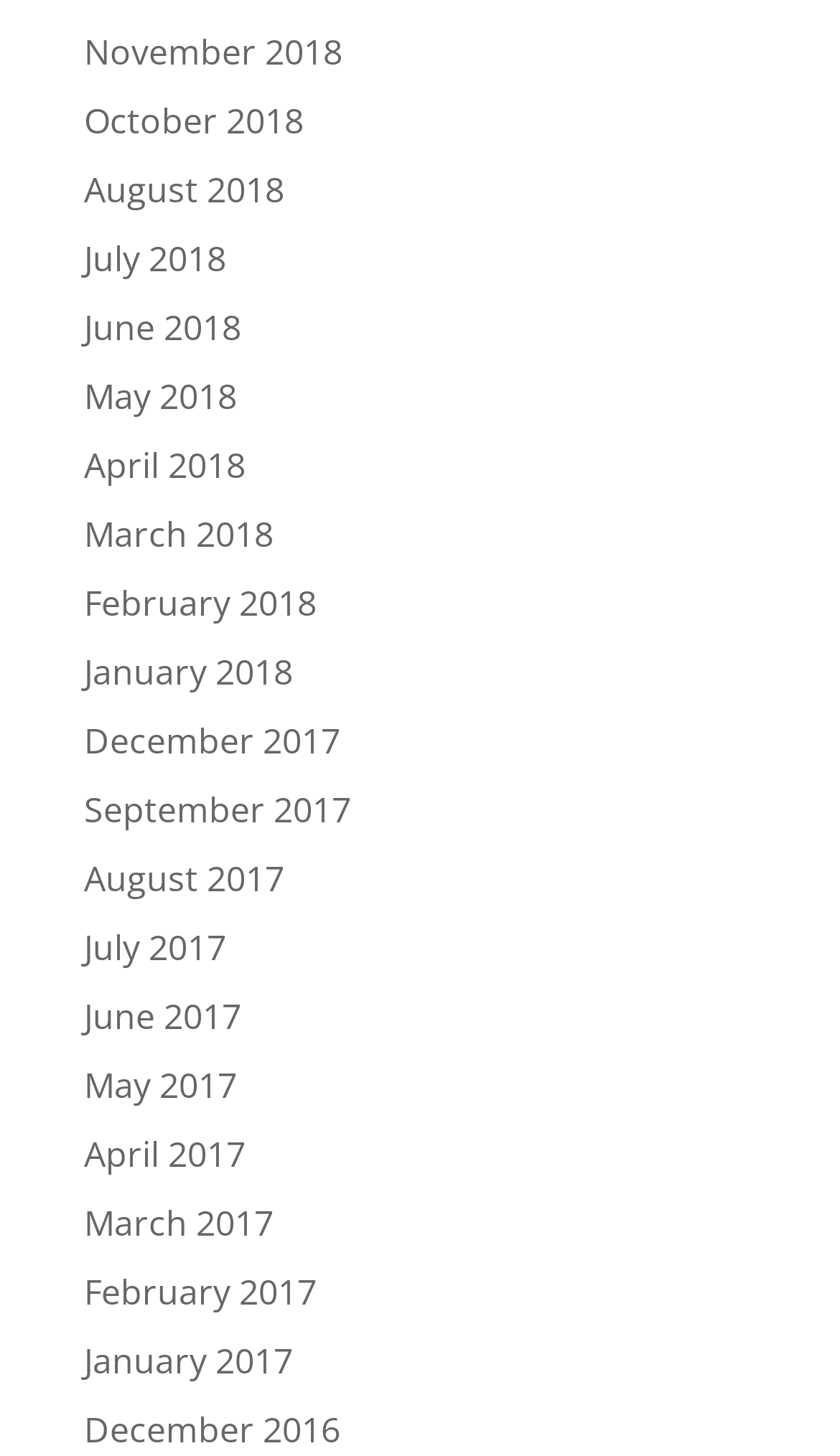Provide a single word or phrase to answer the given question: 
What is the earliest month listed?

December 2016